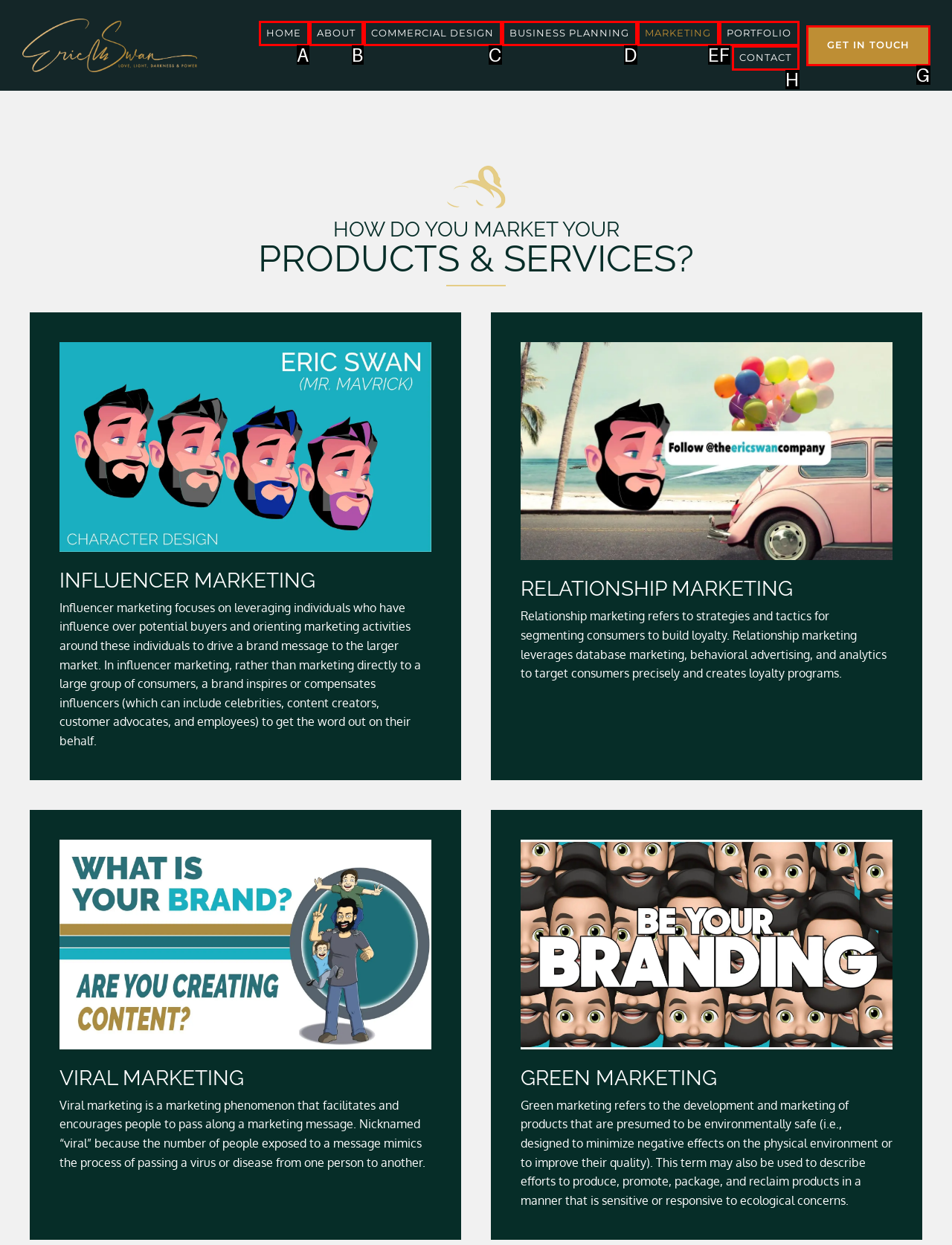Match the HTML element to the given description: Get in Touch
Indicate the option by its letter.

G